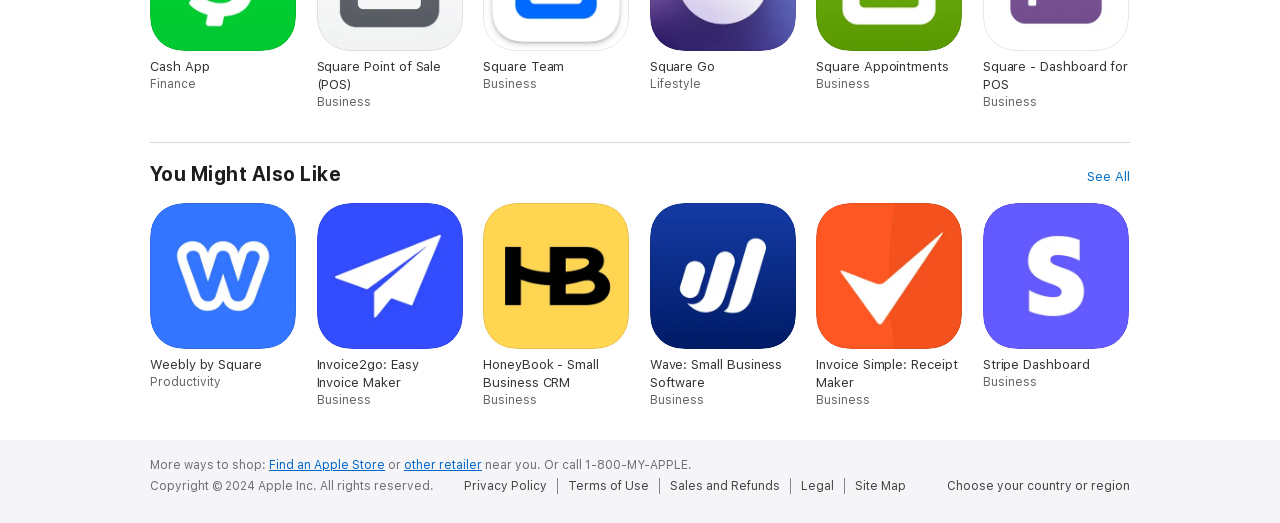Reply to the question with a single word or phrase:
What is the purpose of the links under 'You Might Also Like'?

Business tools